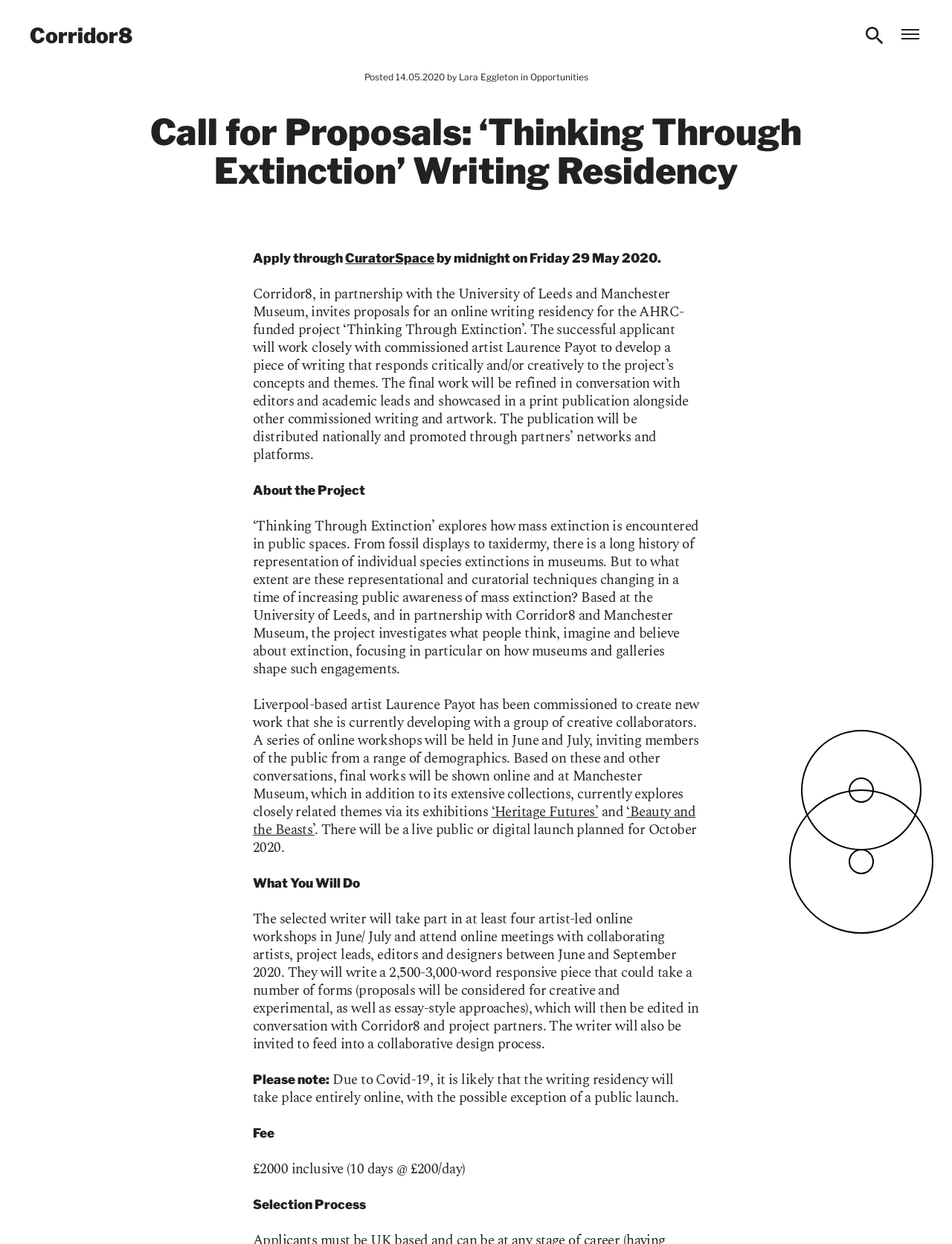Provide a one-word or short-phrase answer to the question:
What is the theme of the project ‘Thinking Through Extinction’?

Mass extinction in public spaces